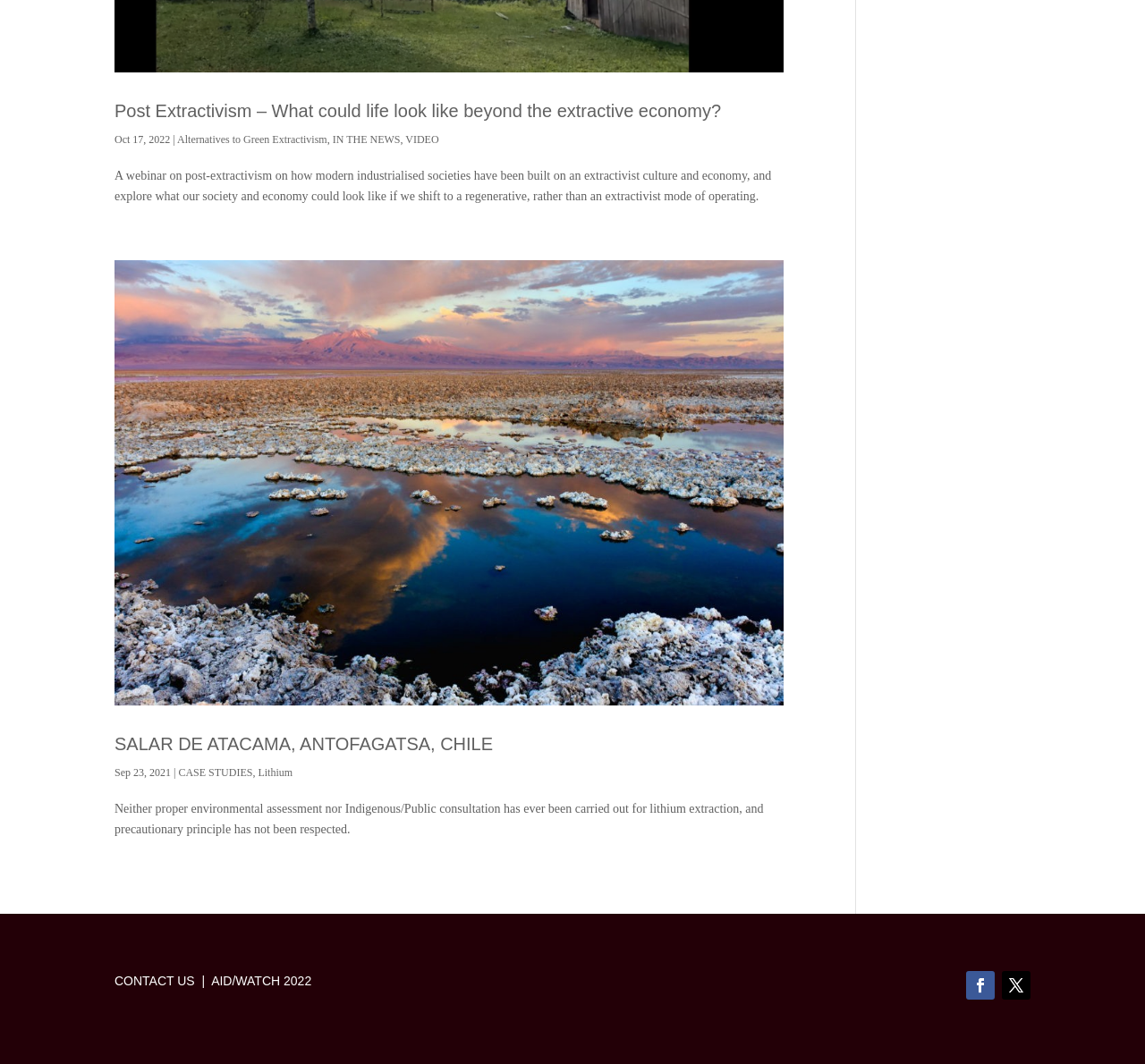Where is the lithium extraction case study located?
Answer the question with a single word or phrase by looking at the picture.

SALAR DE ATACAMA, ANTOFAGATSA, CHILE